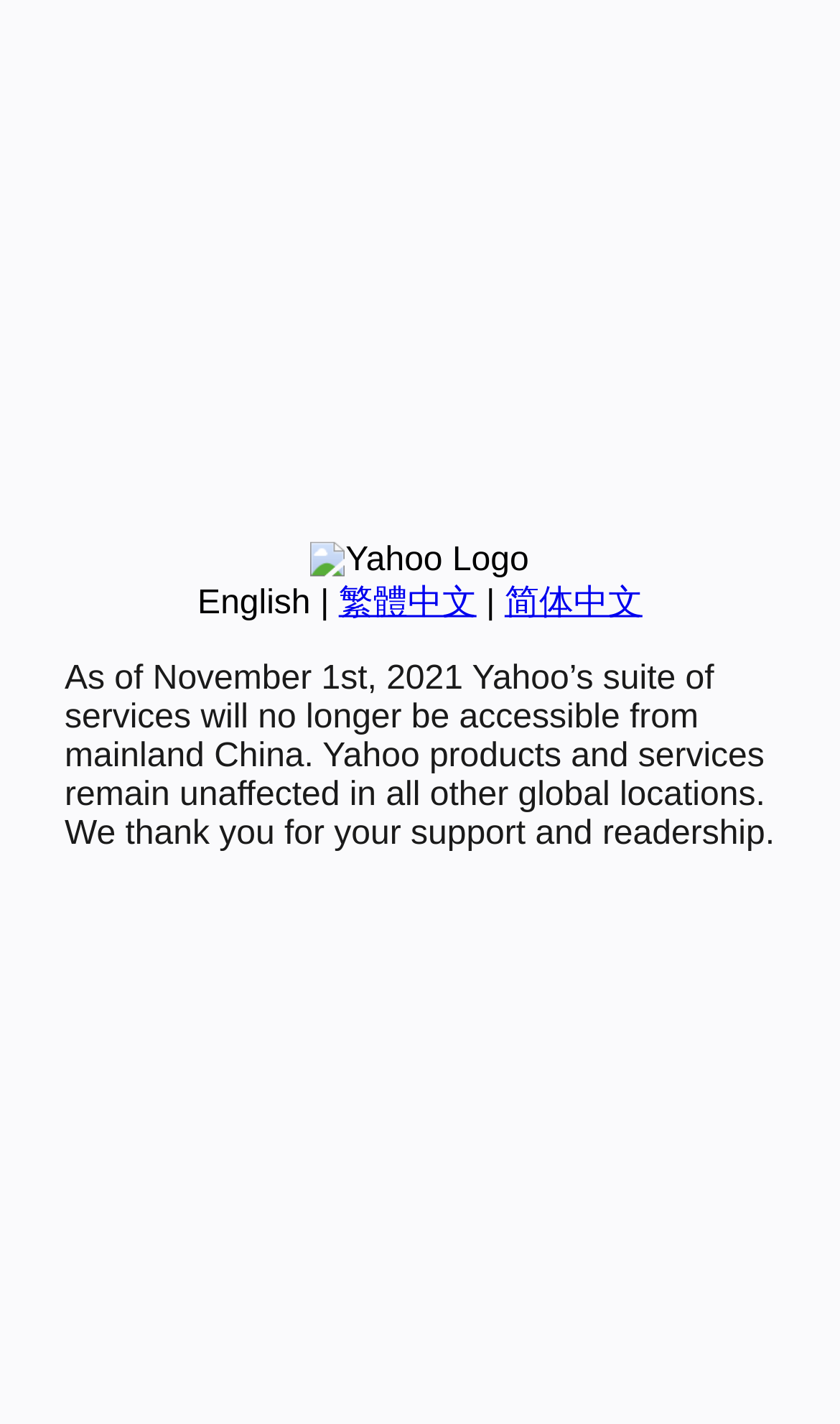Using the provided description: "English", find the bounding box coordinates of the corresponding UI element. The output should be four float numbers between 0 and 1, in the format [left, top, right, bottom].

[0.235, 0.411, 0.37, 0.436]